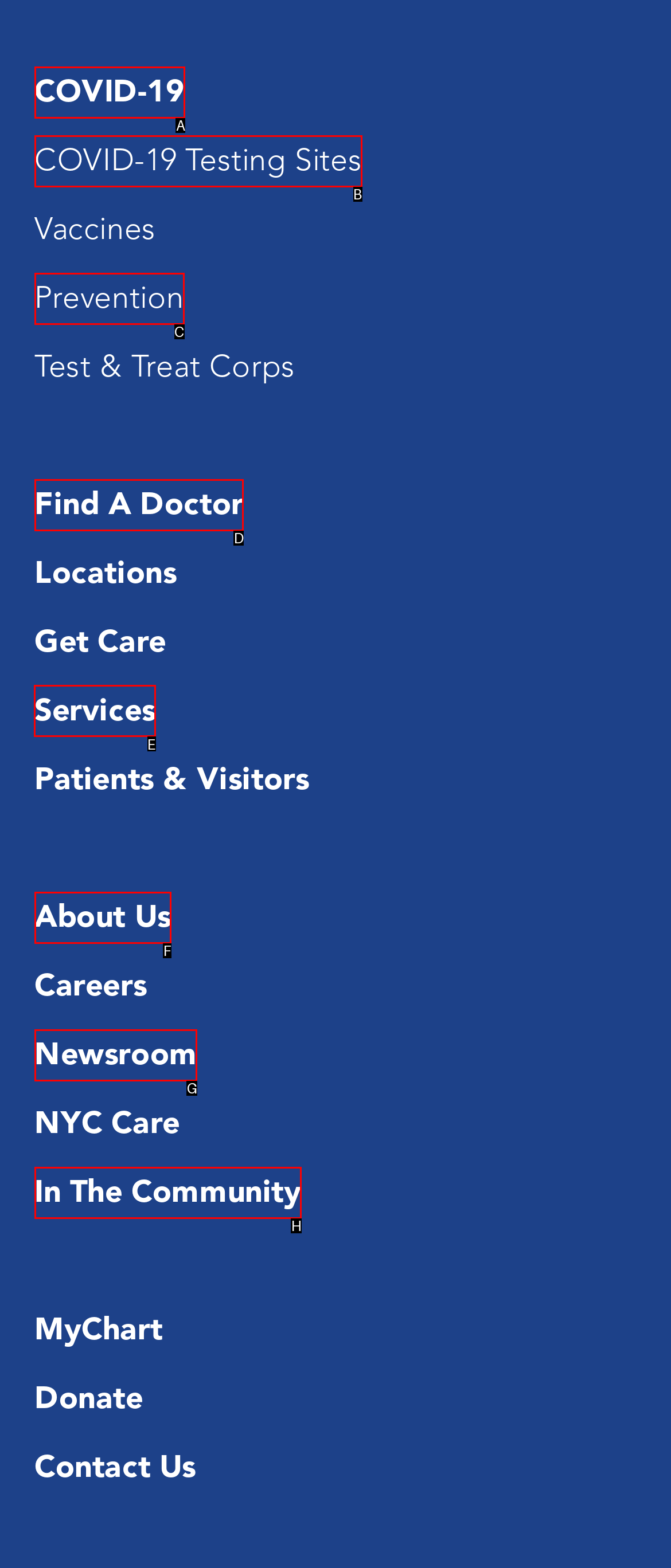Tell me which one HTML element I should click to complete the following task: Explore services Answer with the option's letter from the given choices directly.

E